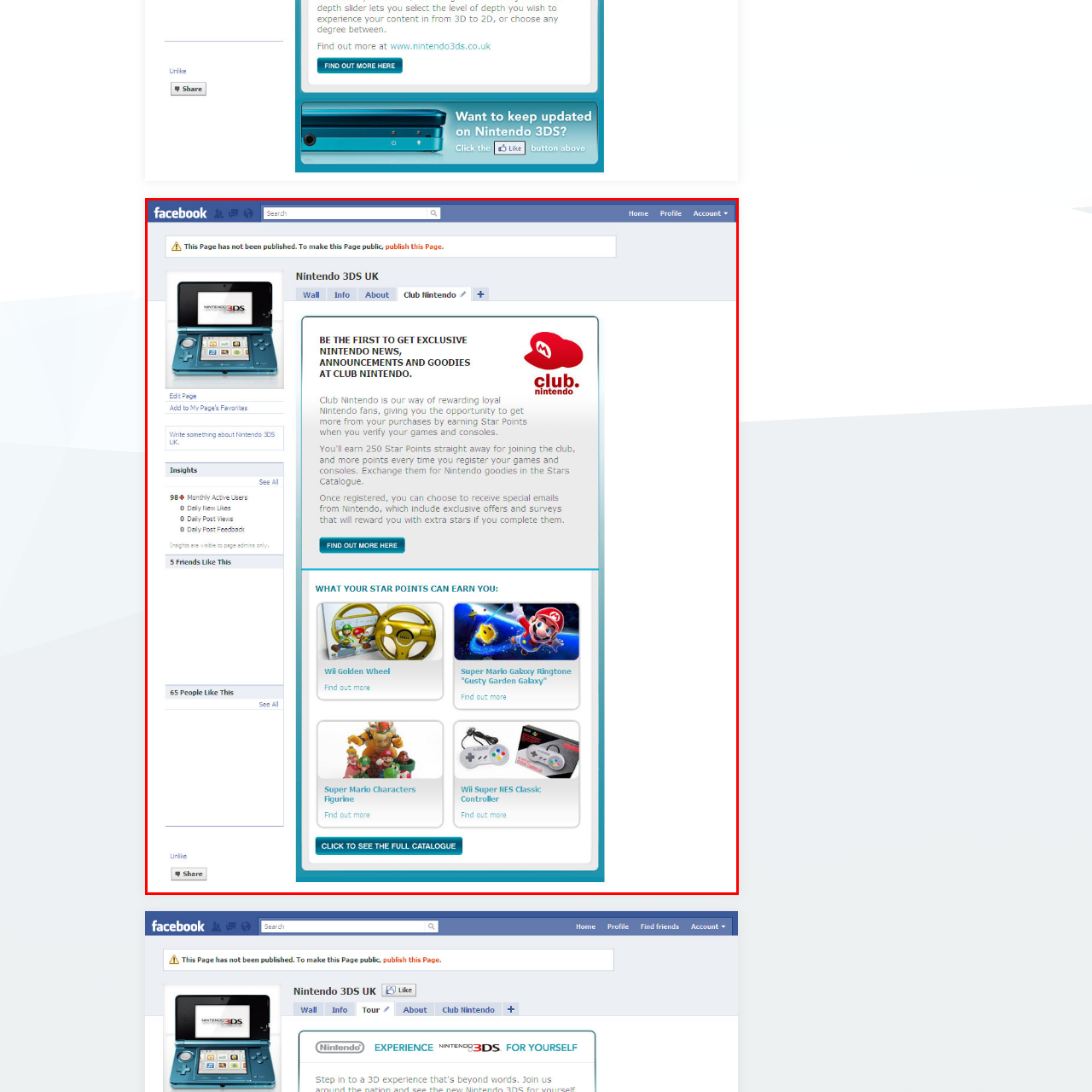Please look at the highlighted area within the red border and provide the answer to this question using just one word or phrase: 
What is the purpose of the Club Nintendo loyalty program?

To earn Star Points